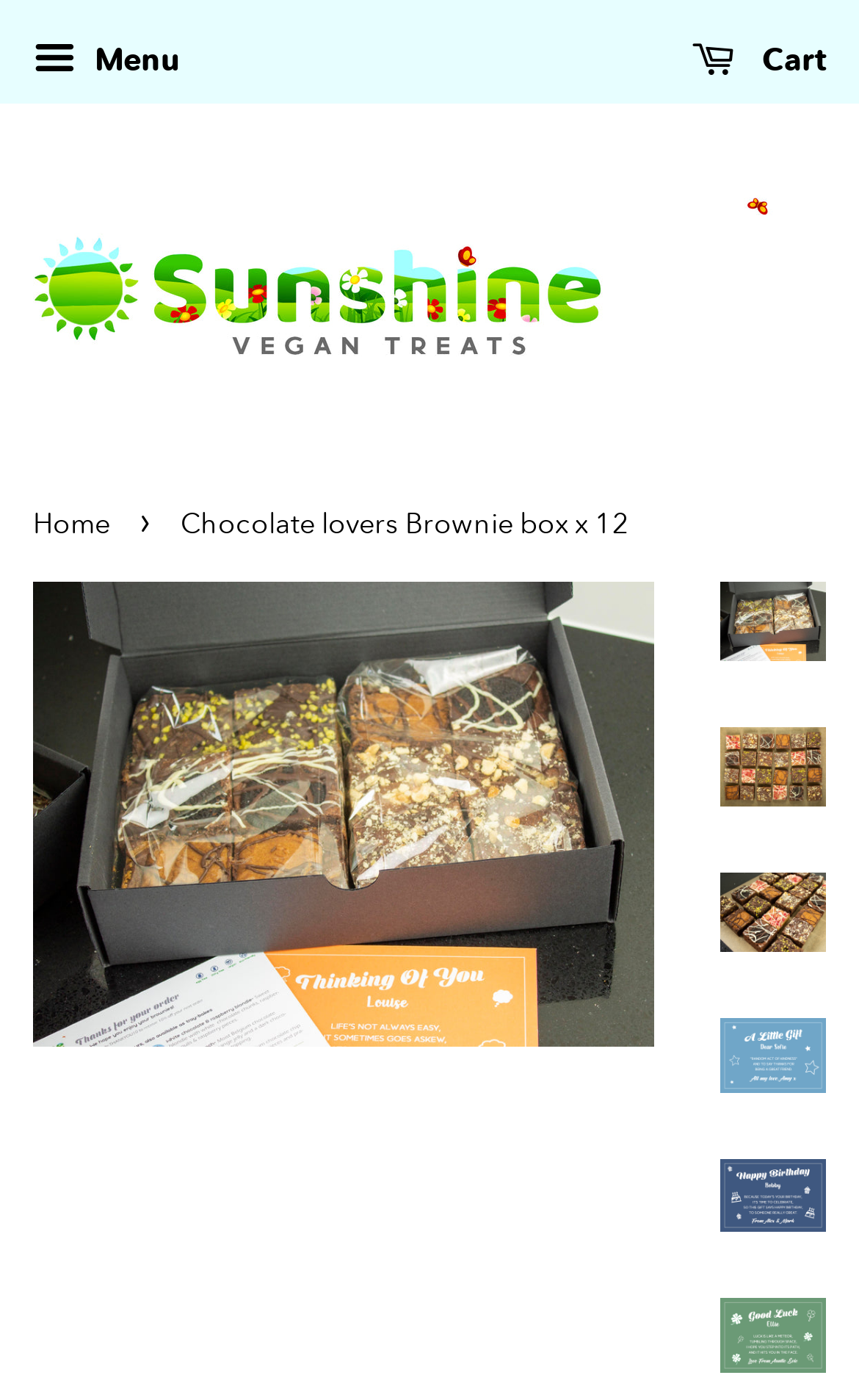Could you find the bounding box coordinates of the clickable area to complete this instruction: "Click the 'Menu' button"?

[0.038, 0.019, 0.21, 0.071]